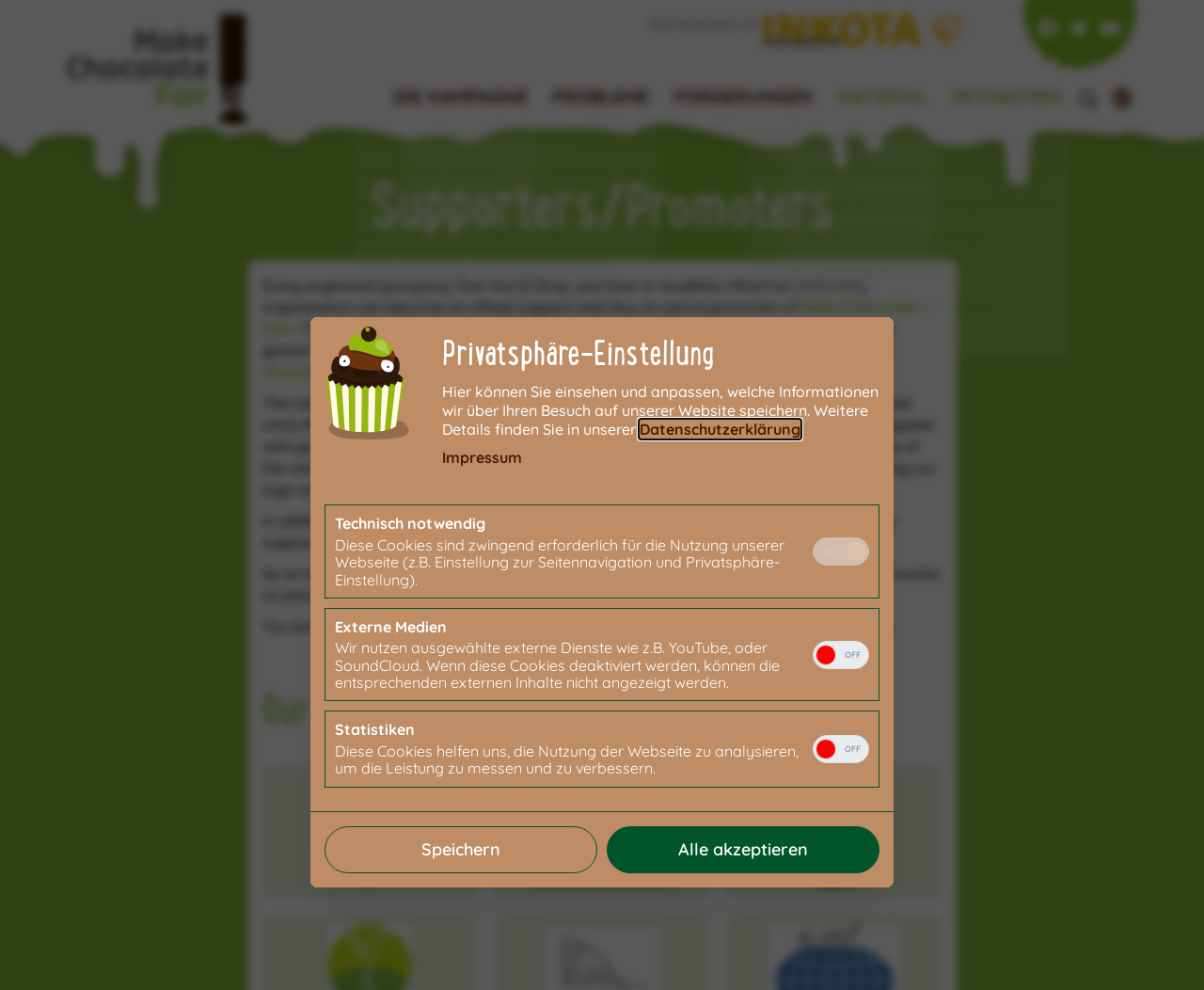Please answer the following question using a single word or phrase: 
What is the purpose of the 'MITMACHEN' section?

To get involved